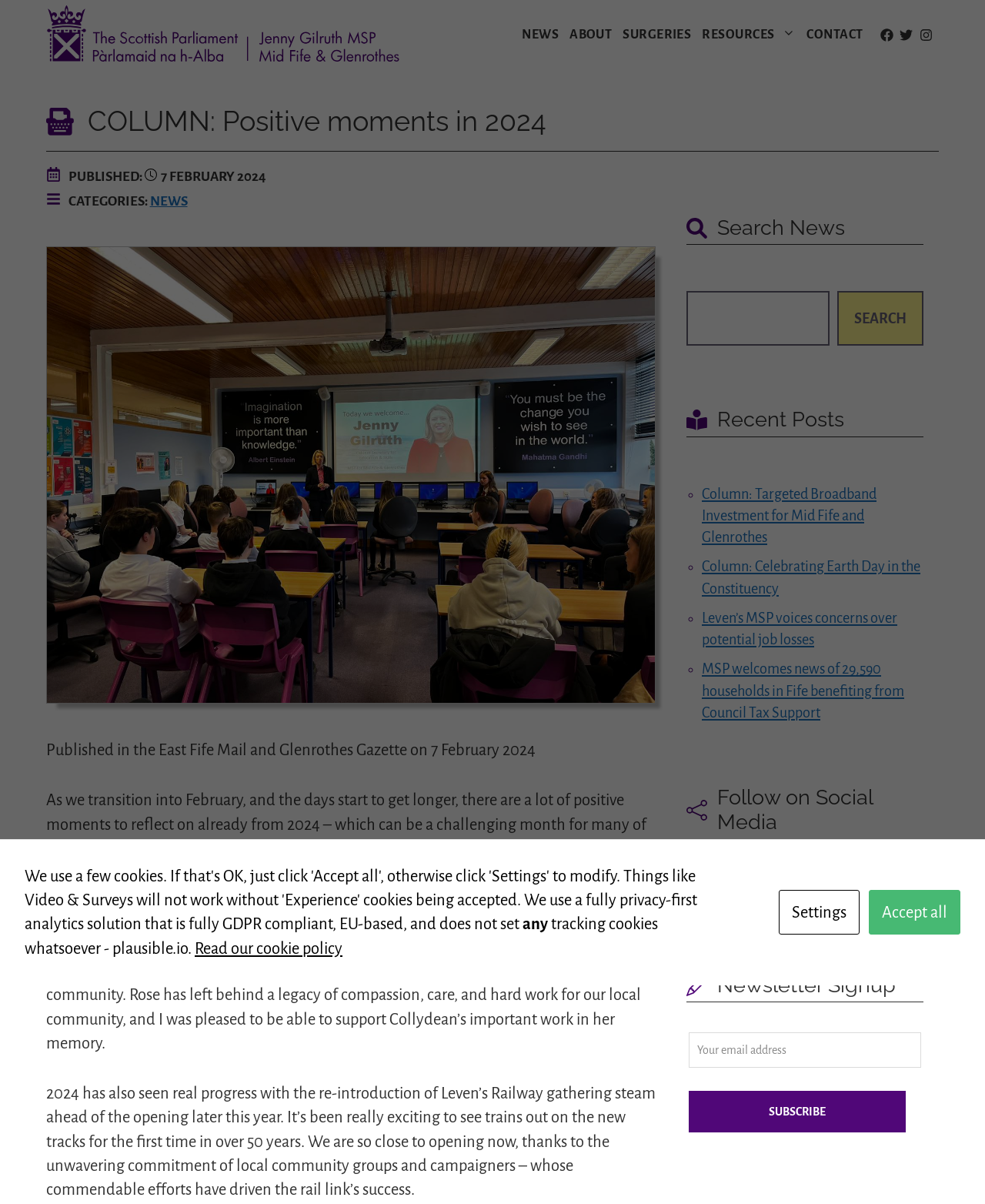Find the bounding box coordinates for the area you need to click to carry out the instruction: "Click on the 'CONTACT' link". The coordinates should be four float numbers between 0 and 1, indicated as [left, top, right, bottom].

[0.814, 0.0, 0.882, 0.058]